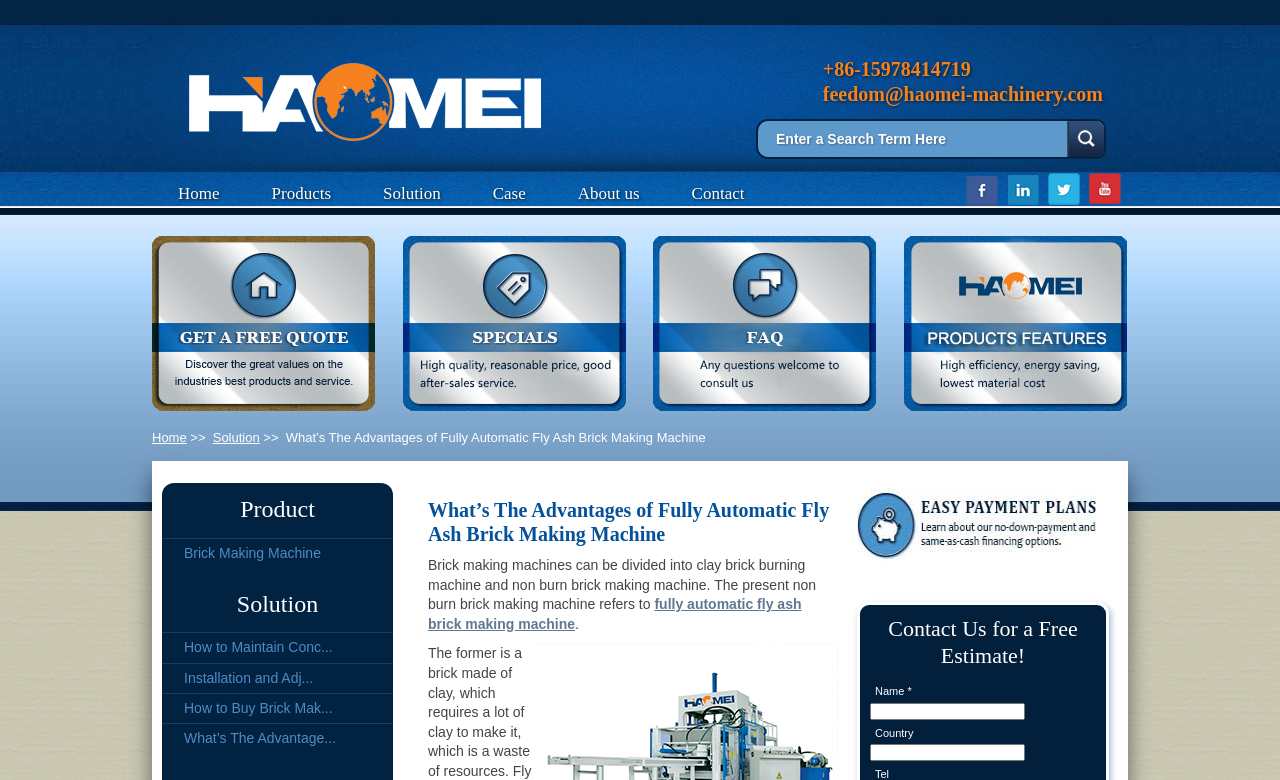Predict the bounding box coordinates for the UI element described as: "parent_node: Name * name="name"". The coordinates should be four float numbers between 0 and 1, presented as [left, top, right, bottom].

[0.68, 0.901, 0.801, 0.923]